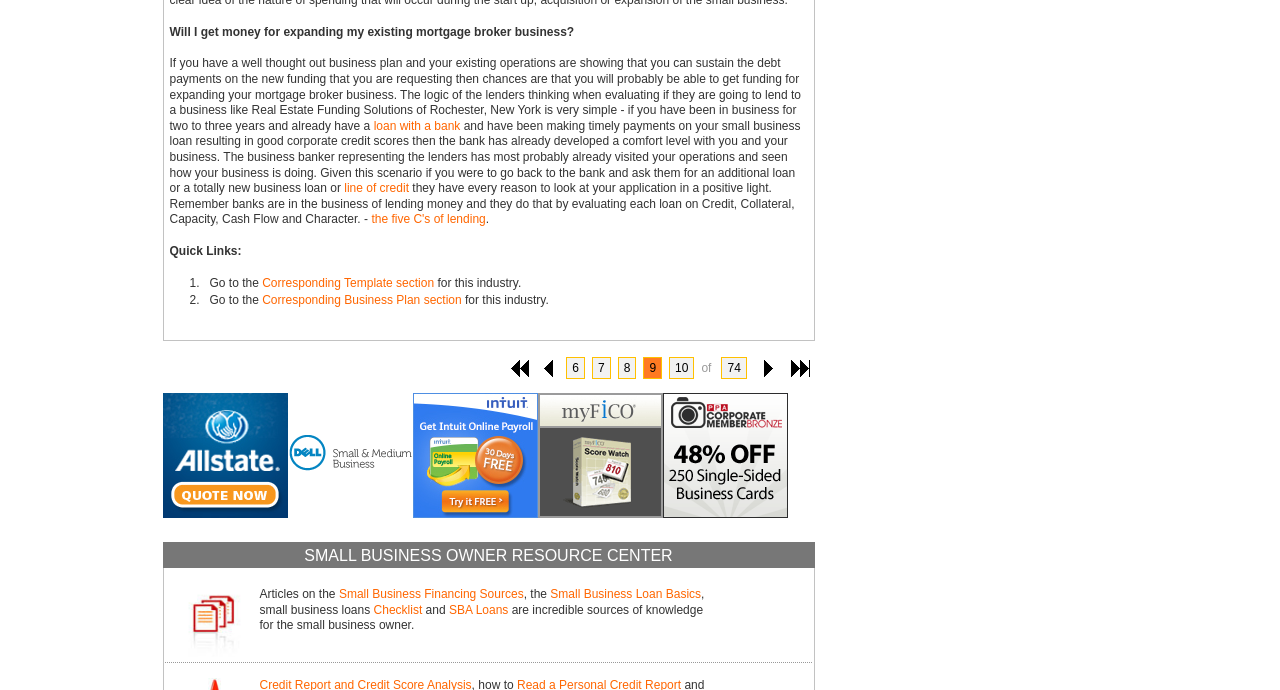Refer to the screenshot and give an in-depth answer to this question: What type of resources are available in the 'SMALL BUSINESS OWNER RESOURCE CENTER'?

The 'SMALL BUSINESS OWNER RESOURCE CENTER' section appears to provide a variety of resources for small business owners, including articles on topics such as small business financing sources and small business loan basics, as well as information on SBA loans and checklists.